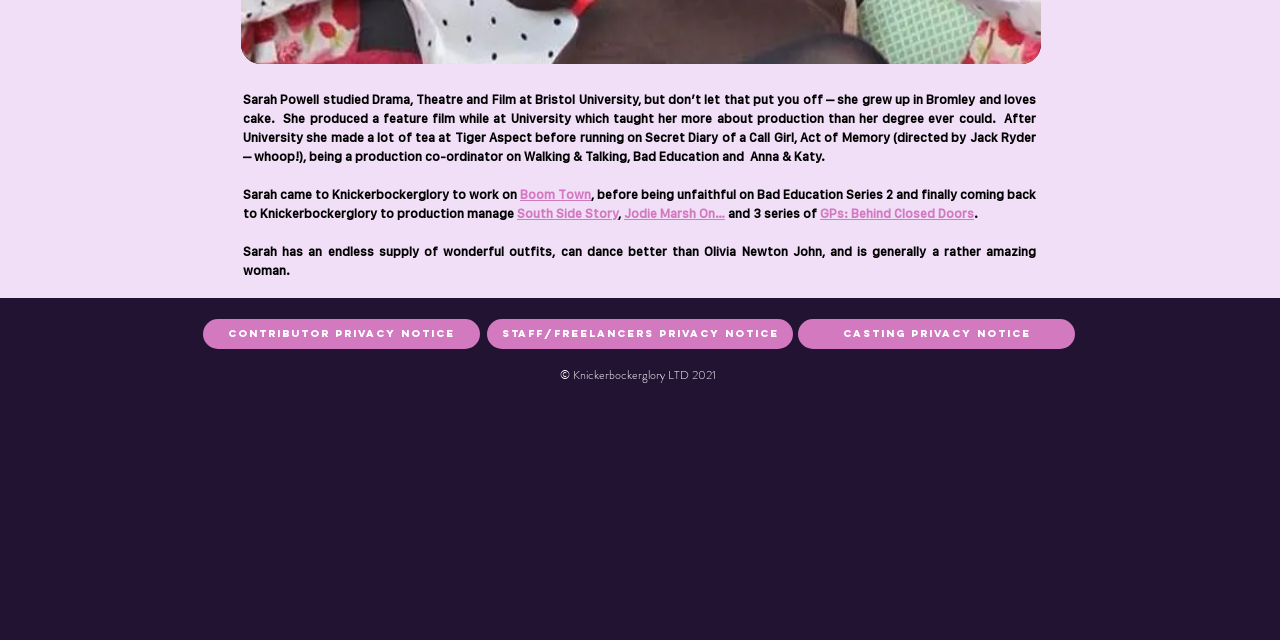Refer to the element description GPs: Behind Closed Doors and identify the corresponding bounding box in the screenshot. Format the coordinates as (top-left x, top-left y, bottom-right x, bottom-right y) with values in the range of 0 to 1.

[0.641, 0.319, 0.761, 0.348]